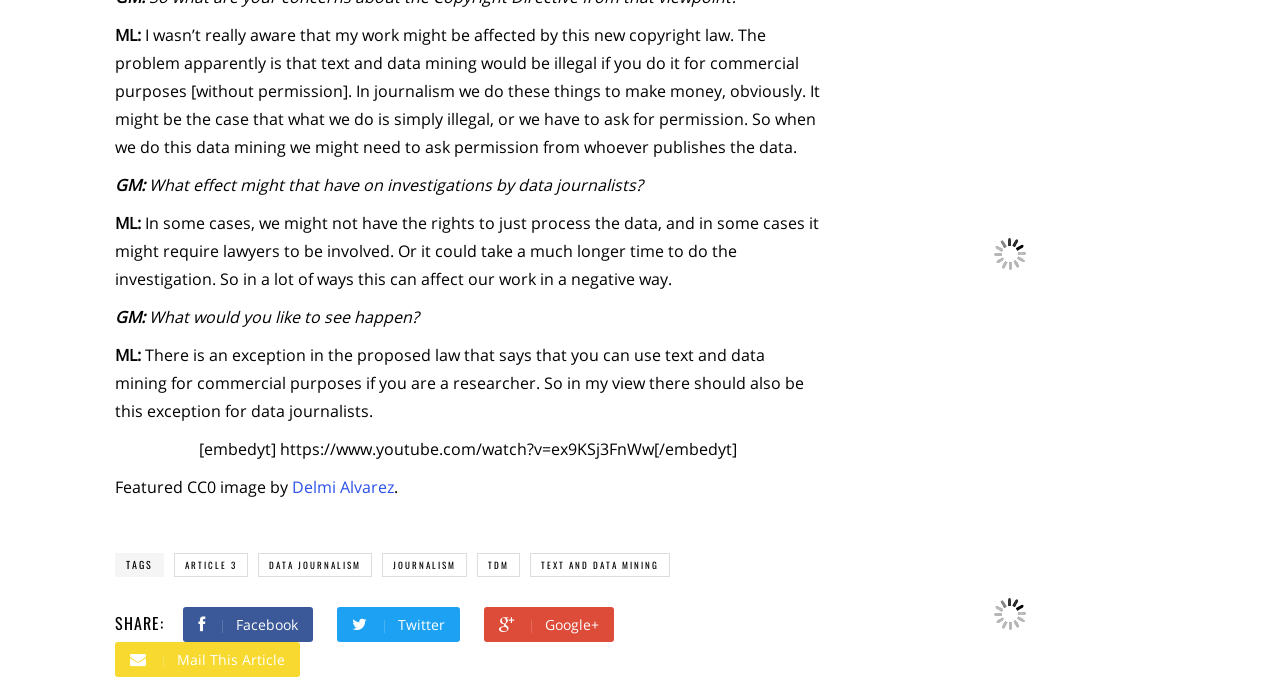Indicate the bounding box coordinates of the element that needs to be clicked to satisfy the following instruction: "View the image". The coordinates should be four float numbers between 0 and 1, i.e., [left, top, right, bottom].

[0.668, 0.143, 0.91, 0.592]